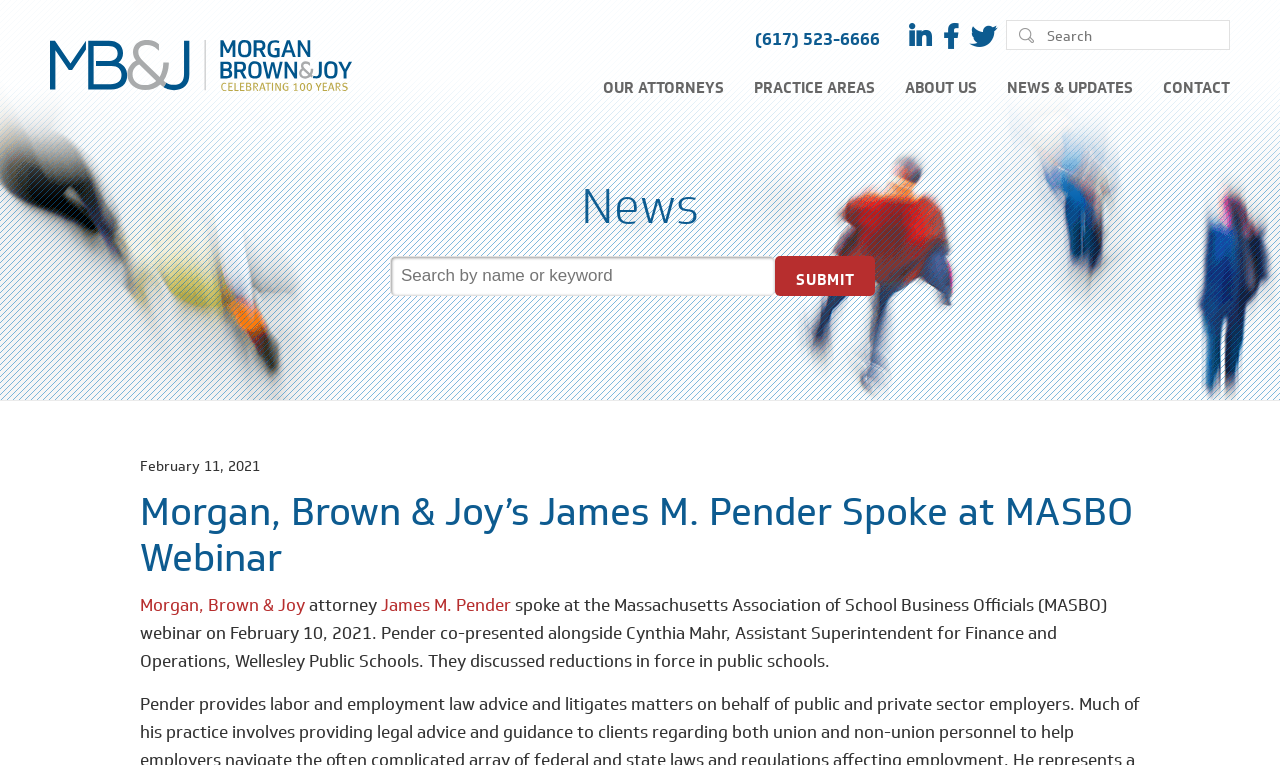Find the bounding box coordinates for the element that must be clicked to complete the instruction: "Click the OUR ATTORNEYS link". The coordinates should be four float numbers between 0 and 1, indicated as [left, top, right, bottom].

[0.471, 0.09, 0.566, 0.141]